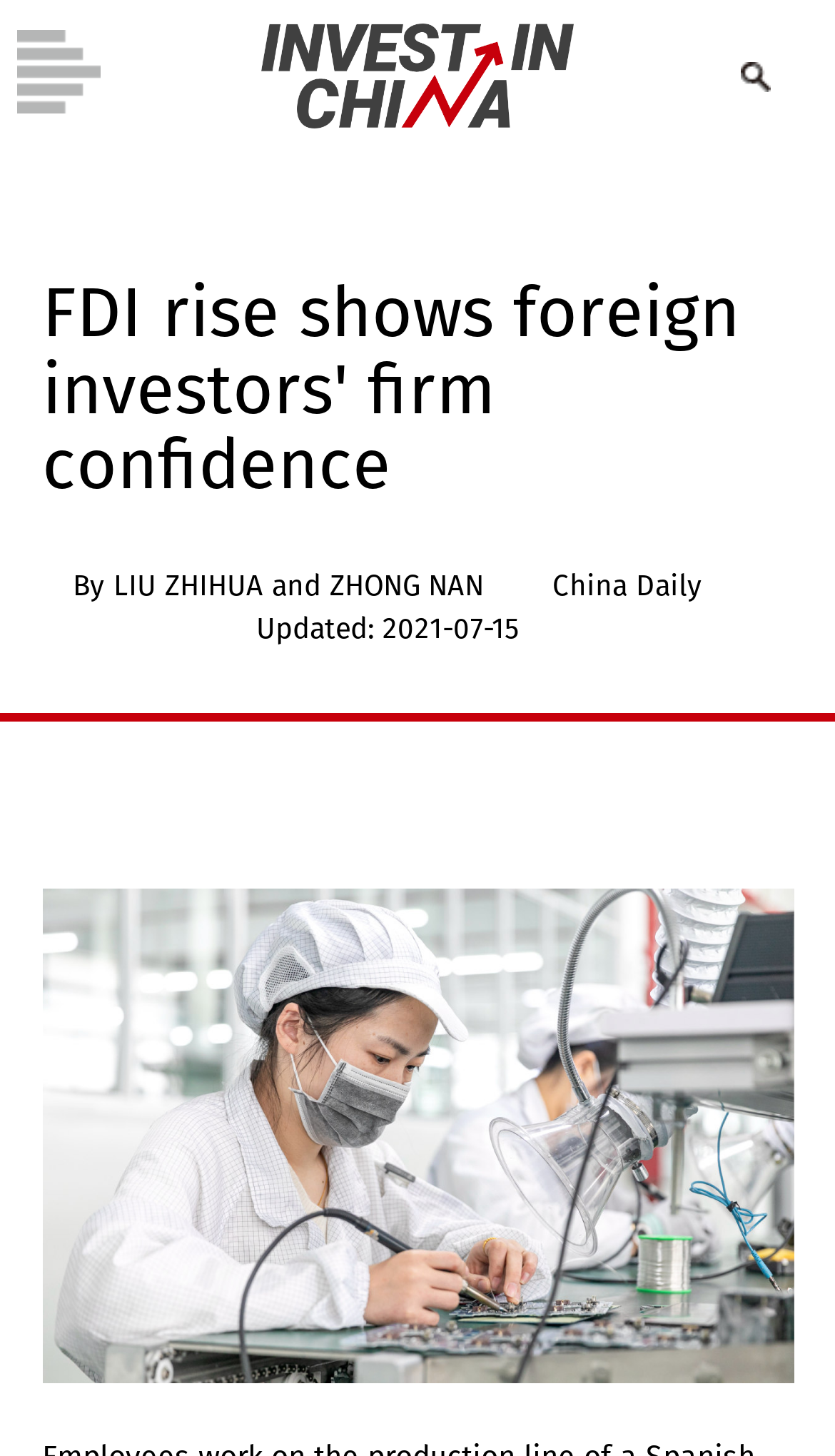Reply to the question below using a single word or brief phrase:
What is the name of the publication?

China Daily